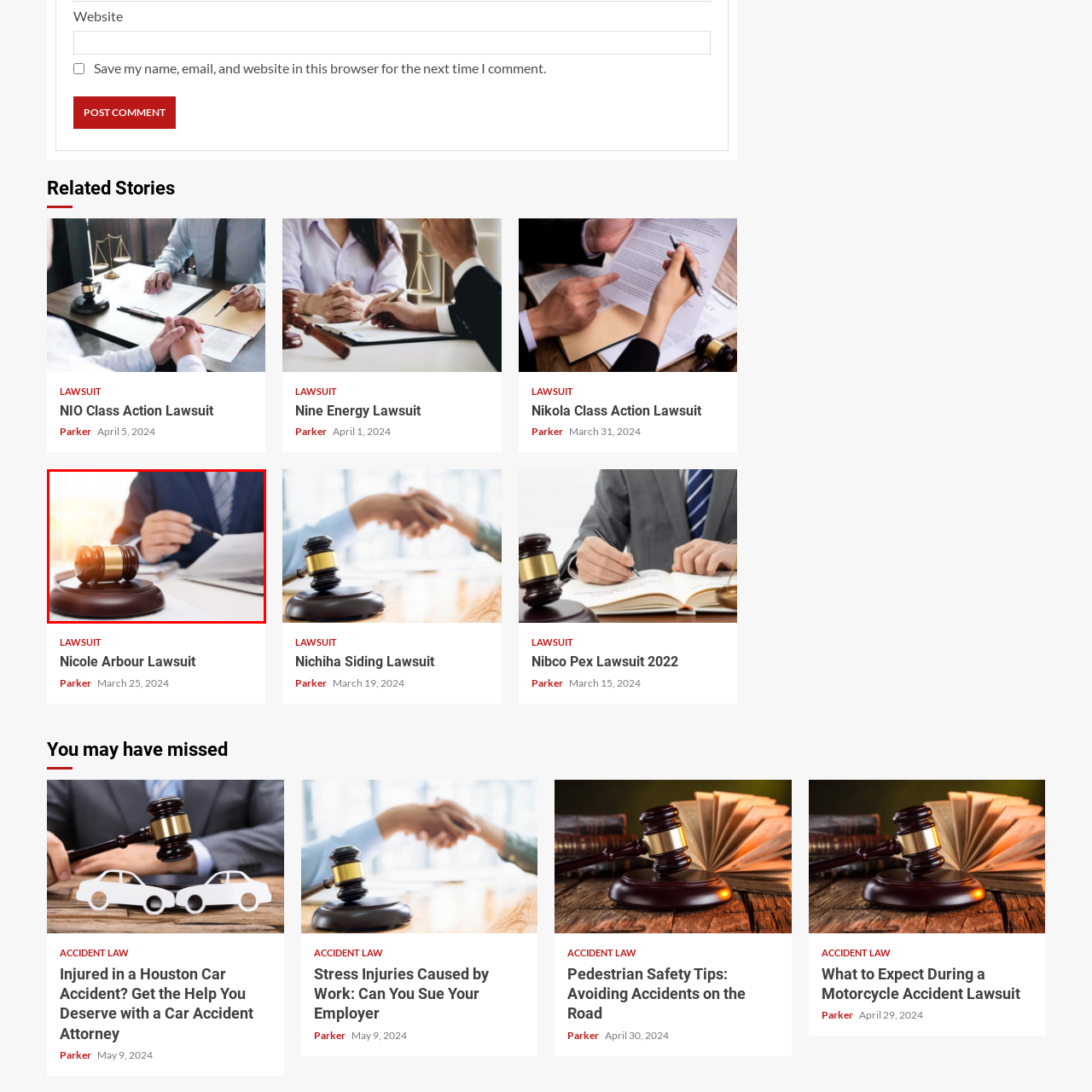Create a detailed narrative describing the image bounded by the red box.

The image showcases a professional setting, featuring a gavel resting on a wooden block, symbolic of legal authority and the judicial process. In the background, a person dressed in business attire is seen holding a pen and reviewing documents, indicating engagement in legal matters or proceedings. The soft lighting and blurred background convey a sense of focus and diligence, common in legal environments where crucial decisions and discussions take place. This visual encapsulates the essence of law and the important role of legal professionals in navigating complex issues.